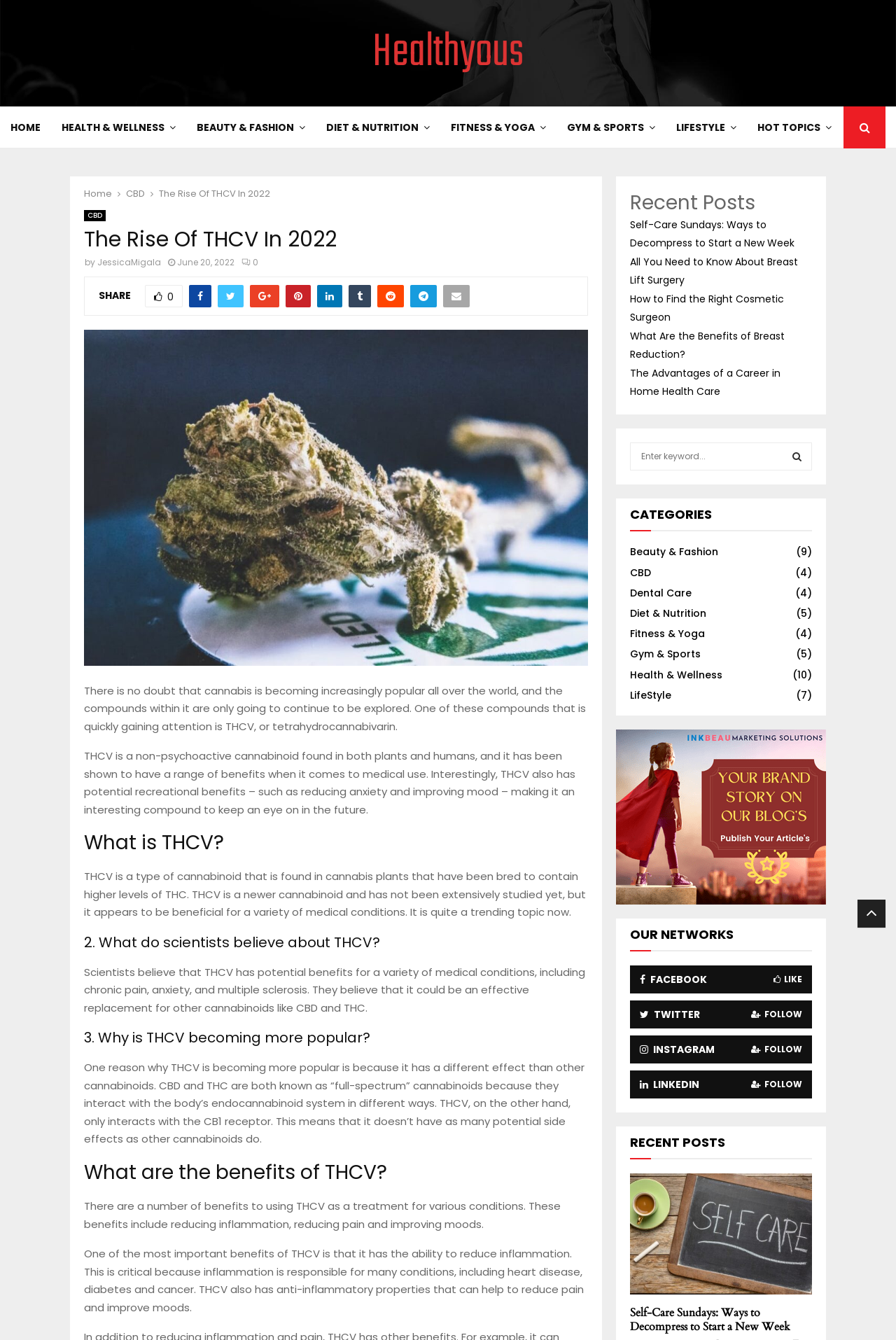Please locate the bounding box coordinates of the element that should be clicked to achieve the given instruction: "Ask a question".

None